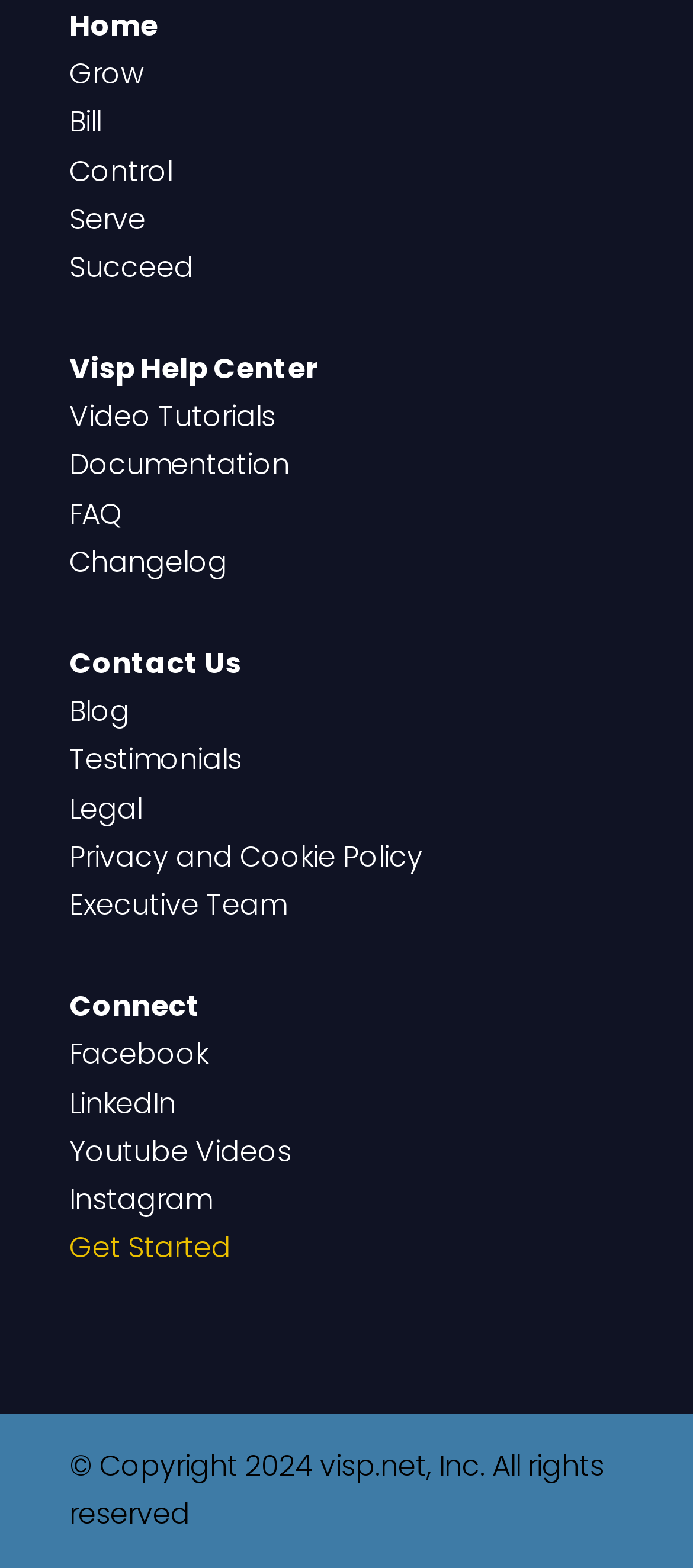Please provide the bounding box coordinates for the element that needs to be clicked to perform the following instruction: "contact us". The coordinates should be given as four float numbers between 0 and 1, i.e., [left, top, right, bottom].

[0.1, 0.41, 0.349, 0.436]